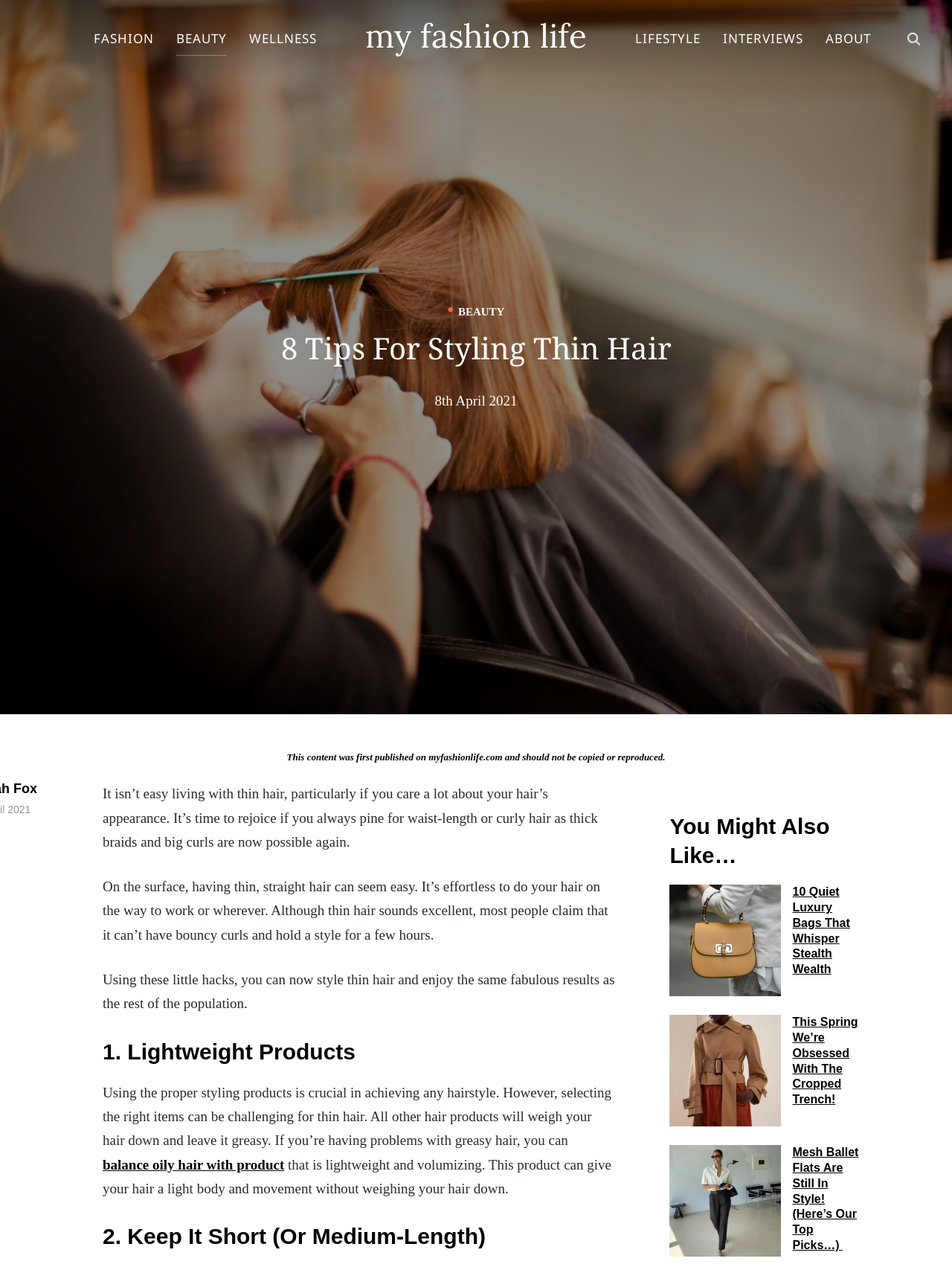How many styling tips are provided for thin hair?
Please answer the question with as much detail and depth as you can.

The webpage title is '8 Tips For Styling Thin Hair', which implies that there are 8 styling tips provided for thin hair.